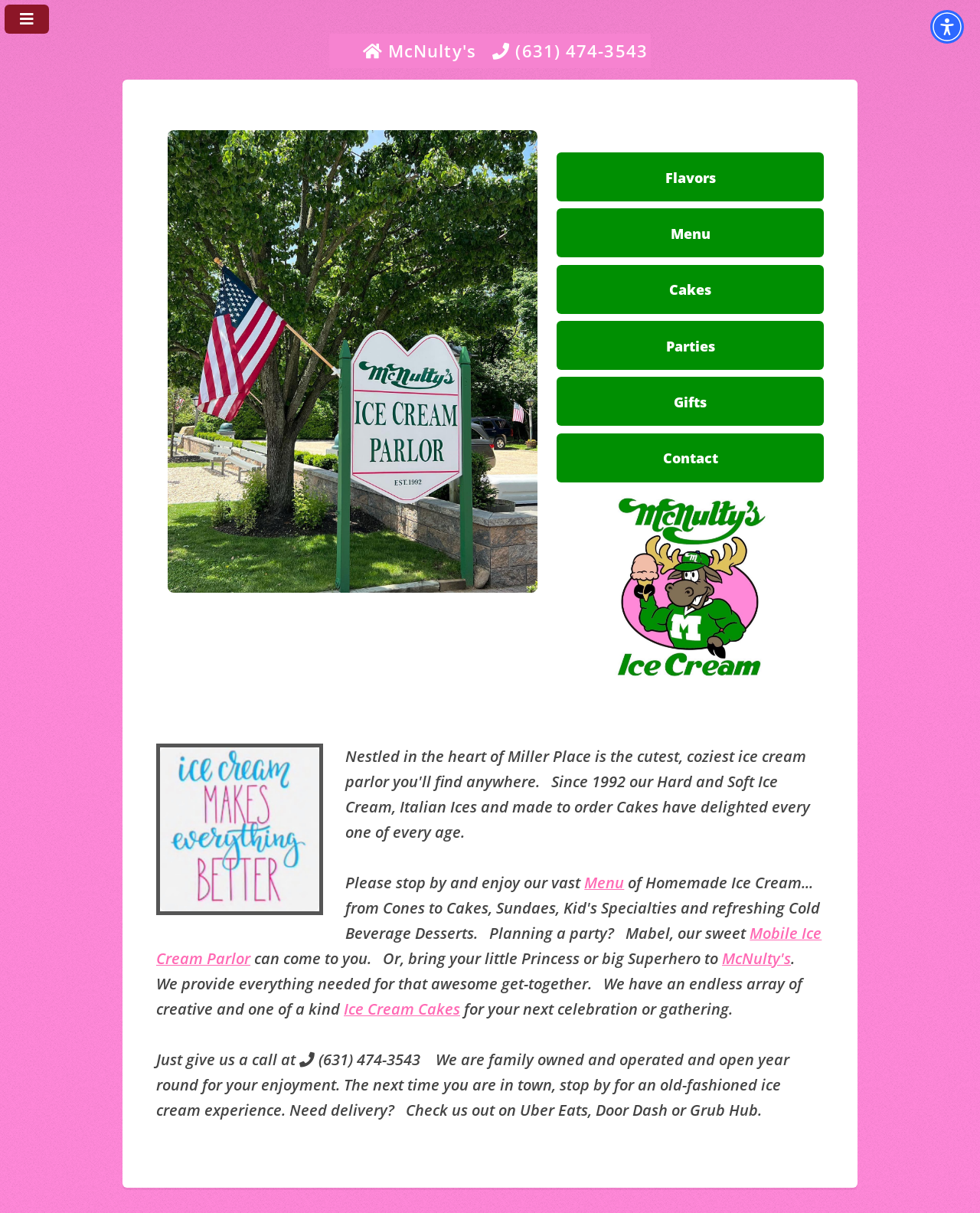Locate the bounding box coordinates of the clickable area to execute the instruction: "Check out the 'Menu'". Provide the coordinates as four float numbers between 0 and 1, represented as [left, top, right, bottom].

[0.596, 0.719, 0.637, 0.736]